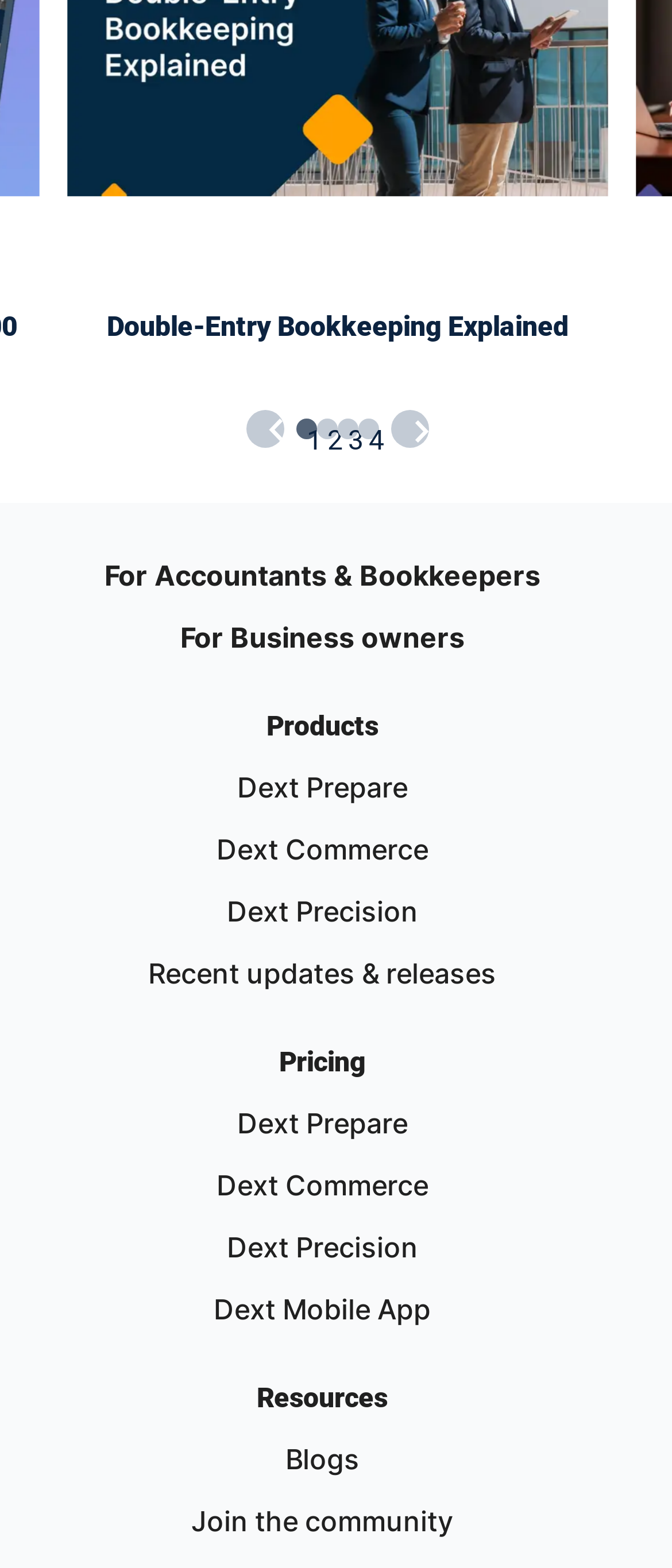Predict the bounding box coordinates of the area that should be clicked to accomplish the following instruction: "Read the article about 'Double-Entry Bookkeeping Explained'". The bounding box coordinates should consist of four float numbers between 0 and 1, i.e., [left, top, right, bottom].

[0.159, 0.198, 0.846, 0.219]